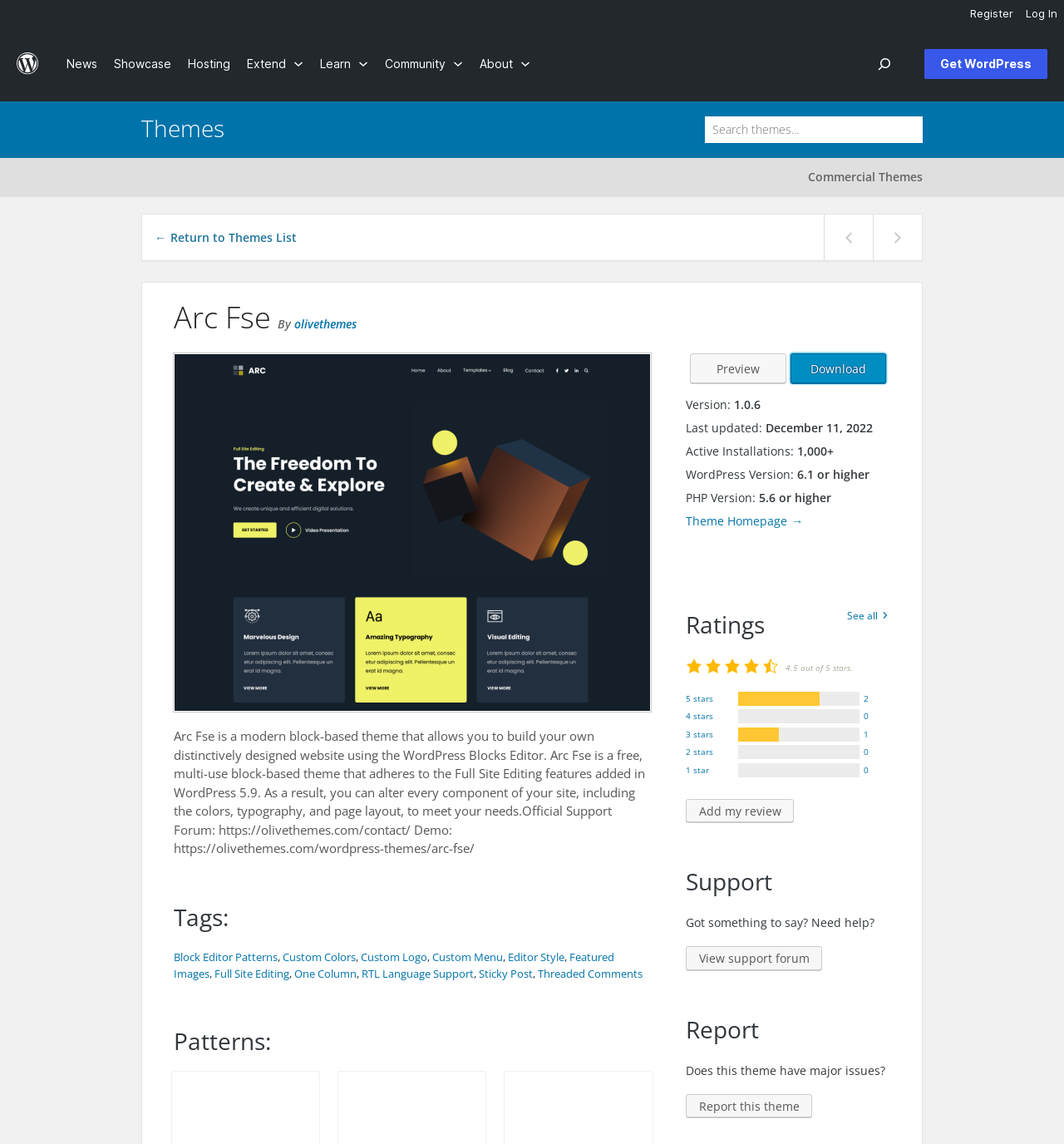Summarize the webpage in an elaborate manner.

This webpage is about the Arc Fse WordPress theme. At the top, there is a menu with options to log in or register. On the top-left corner, there is a WordPress.org logo with a link to the WordPress.org website. Below the menu, there are links to News, Showcase, Hosting, and other submenus. 

On the top-right corner, there is a search button and a link to get WordPress. Below the search button, there is a section to search for themes, with a search box and a link to commercial themes. 

The main content of the page is about the Arc Fse theme. There is a heading with the theme name, followed by information about the theme, including its version, last updated date, and active installations. The theme description explains that it is a modern block-based theme that allows users to build their own distinctively designed website using the WordPress Blocks Editor.

Below the theme description, there are links to the theme homepage, demo, and official support forum. There is also a section showing the theme's tags, including block editor patterns, custom colors, and full site editing. 

Further down, there is a section for ratings, with an overall rating of 4.5 out of 5 stars. Users can see all ratings and add their own review. There is also a support section with a link to the support forum and a report section where users can report any issues with the theme.